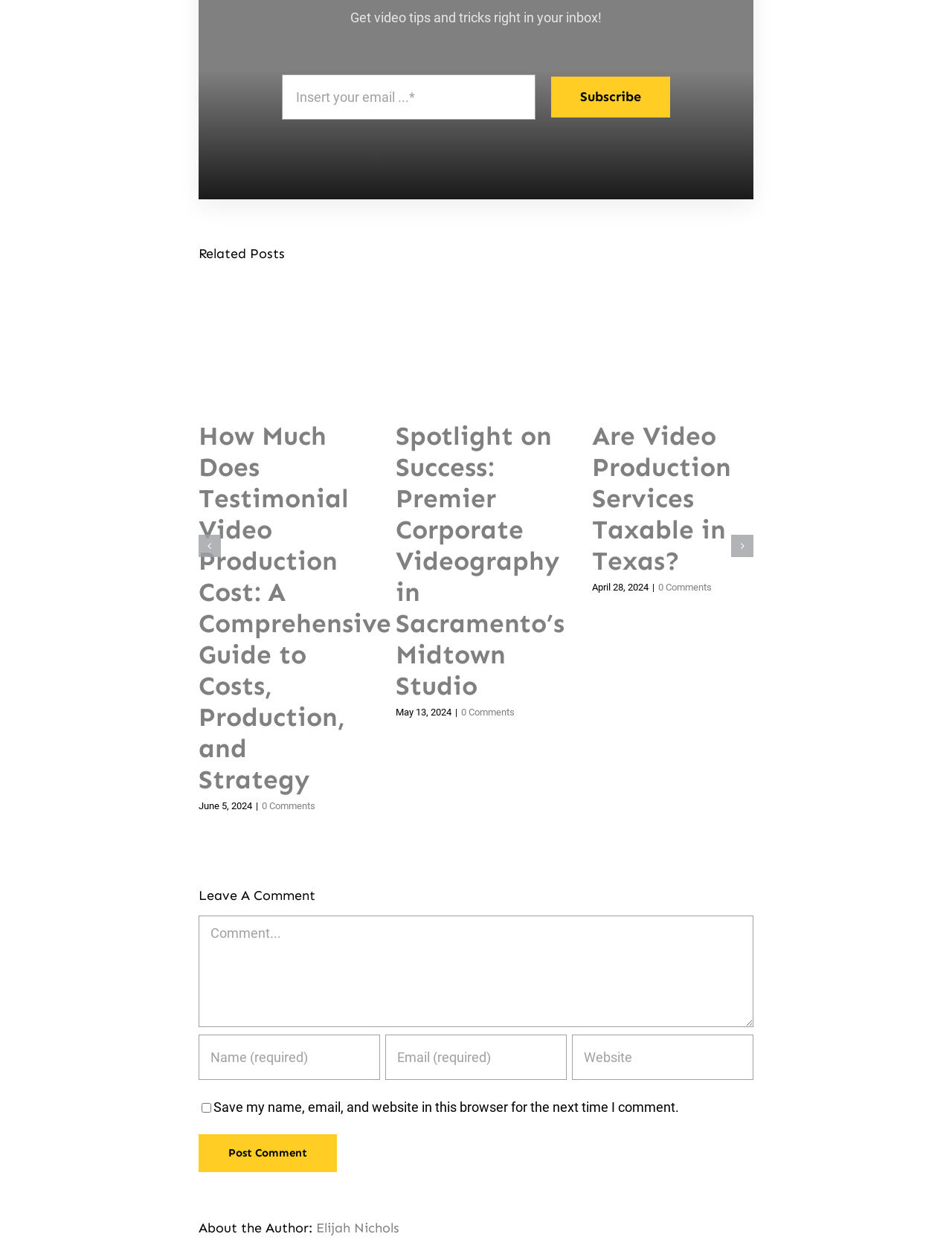Find the bounding box coordinates of the clickable area required to complete the following action: "Read the article 'Spotlight on Success: Premier Corporate Videography in Sacramento’s Midtown Studio'".

[0.415, 0.337, 0.593, 0.562]